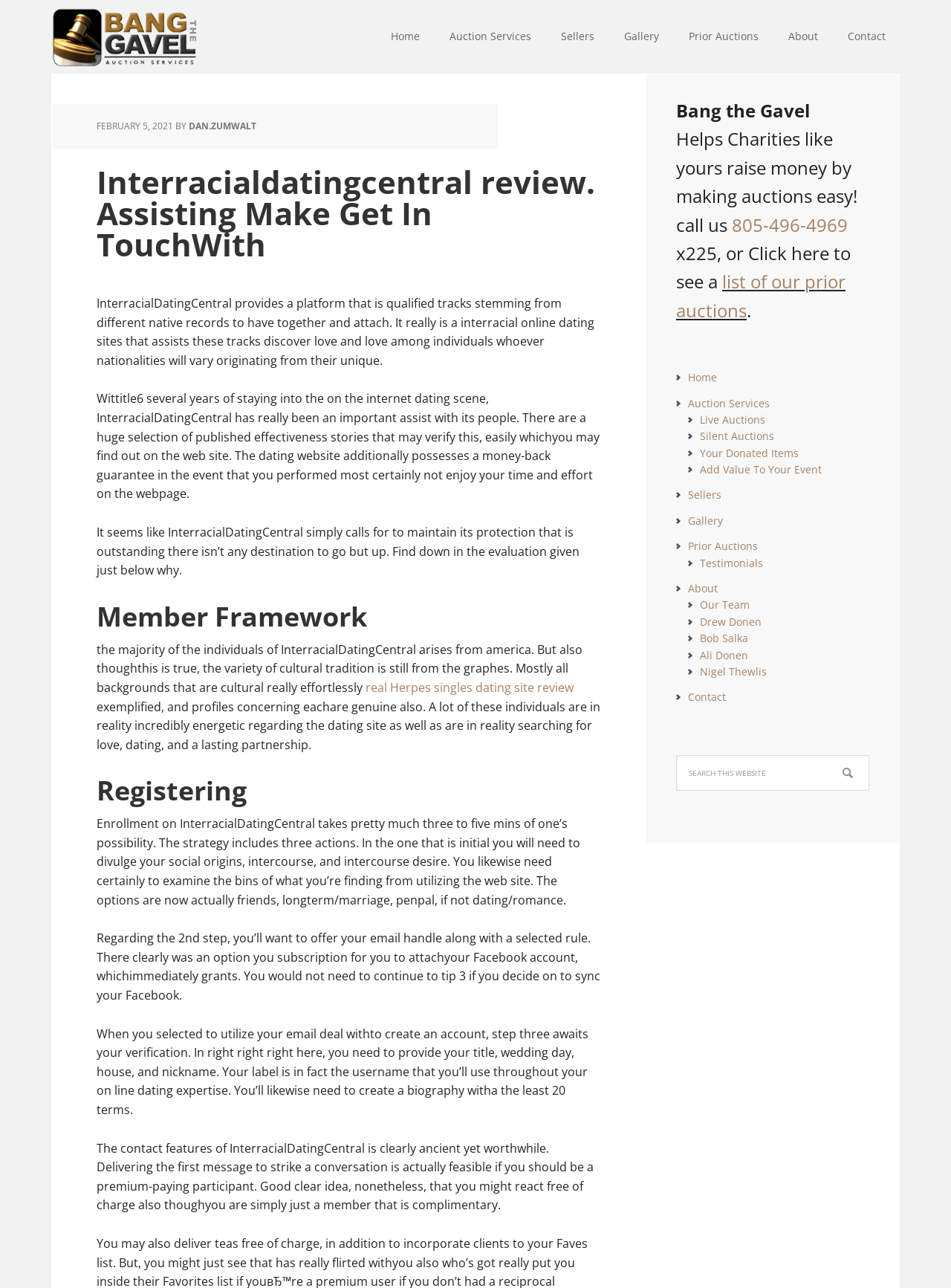Can free members respond to messages on InterracialDatingCentral?
Respond with a short answer, either a single word or a phrase, based on the image.

Yes